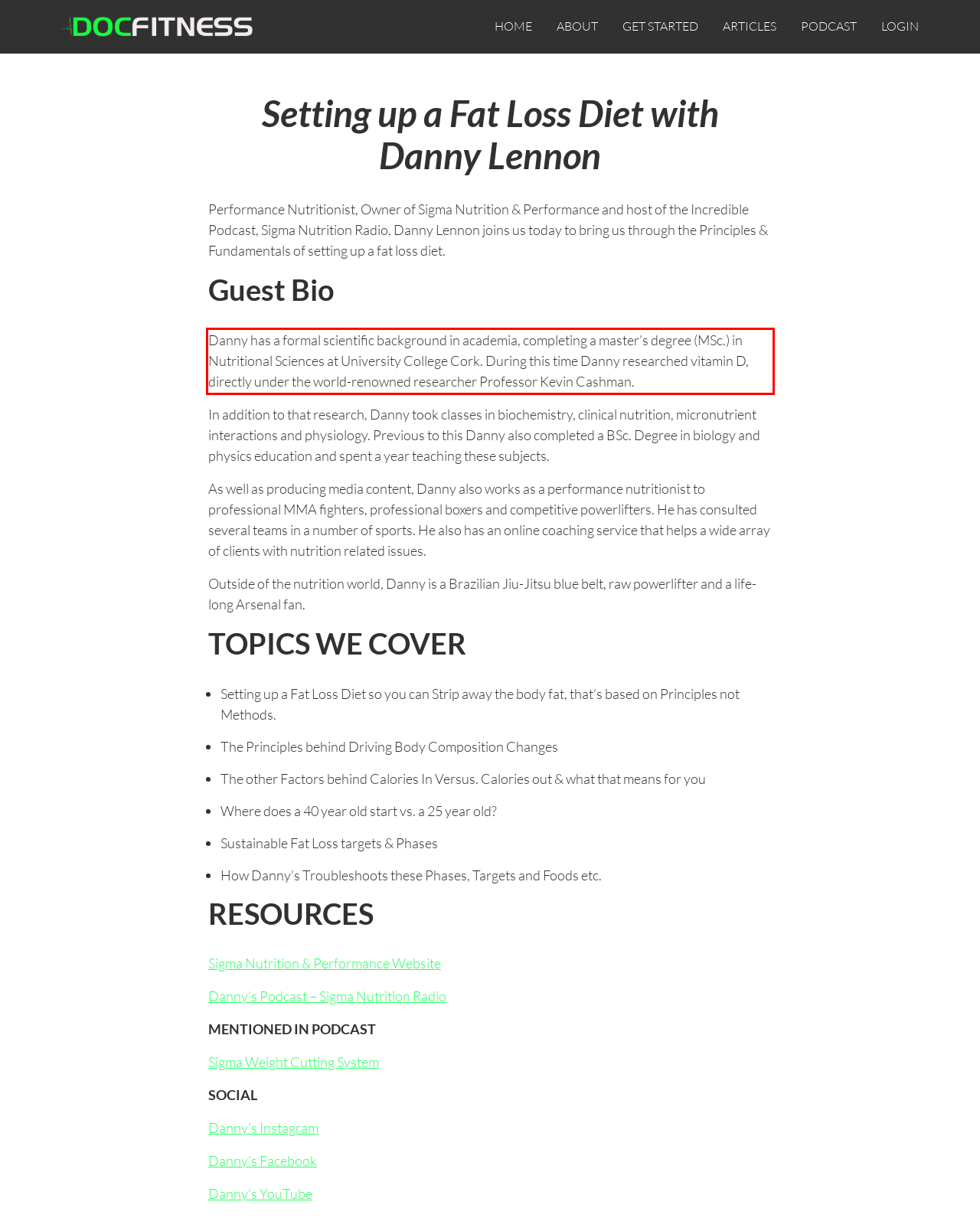From the provided screenshot, extract the text content that is enclosed within the red bounding box.

Danny has a formal scientific background in academia, completing a master’s degree (MSc.) in Nutritional Sciences at University College Cork. During this time Danny researched vitamin D, directly under the world-renowned researcher Professor Kevin Cashman.